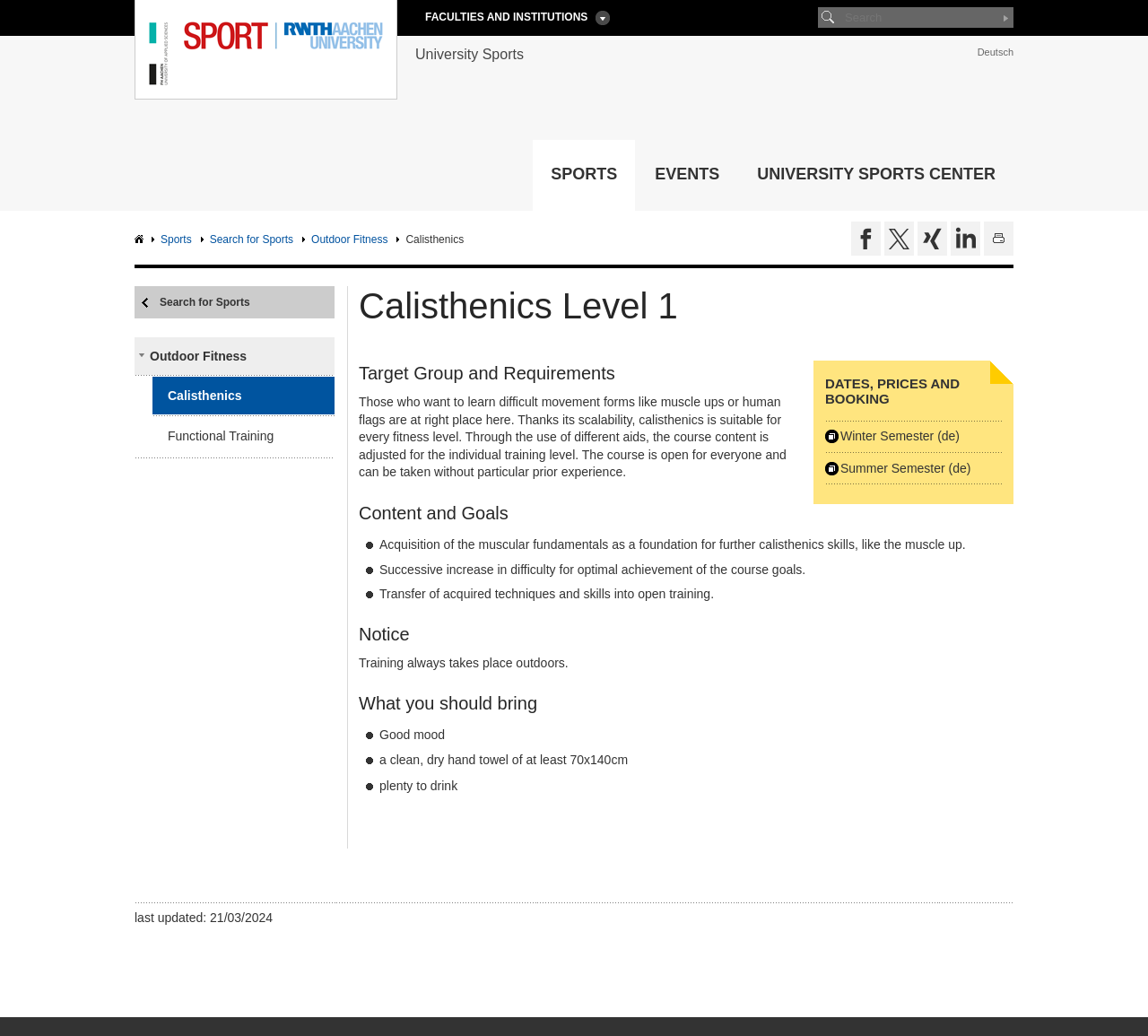When was the webpage last updated?
Can you offer a detailed and complete answer to this question?

I found this information at the bottom of the webpage, which states 'last updated: 21/03/2024'.